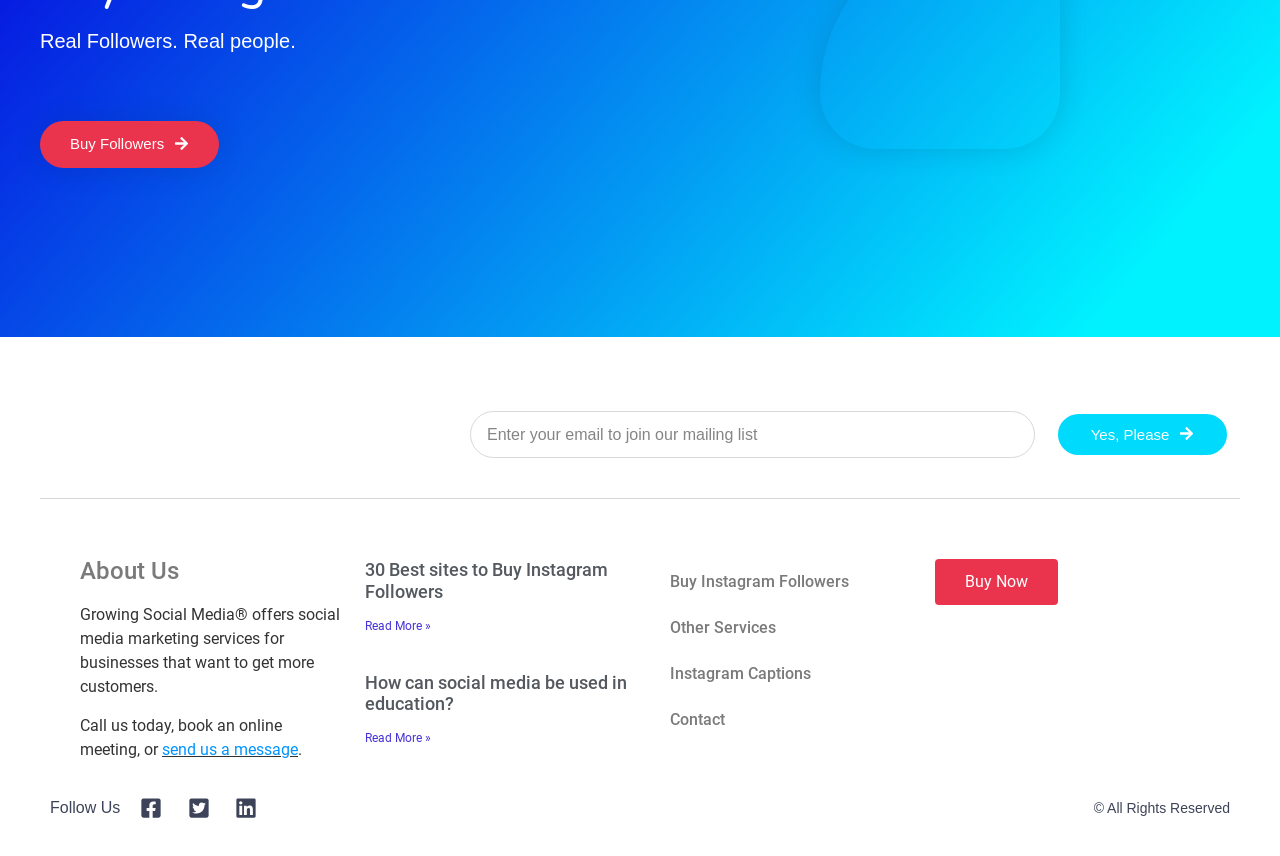Please identify the bounding box coordinates of the element's region that needs to be clicked to fulfill the following instruction: "Buy Instagram Followers". The bounding box coordinates should consist of four float numbers between 0 and 1, i.e., [left, top, right, bottom].

[0.508, 0.653, 0.715, 0.707]